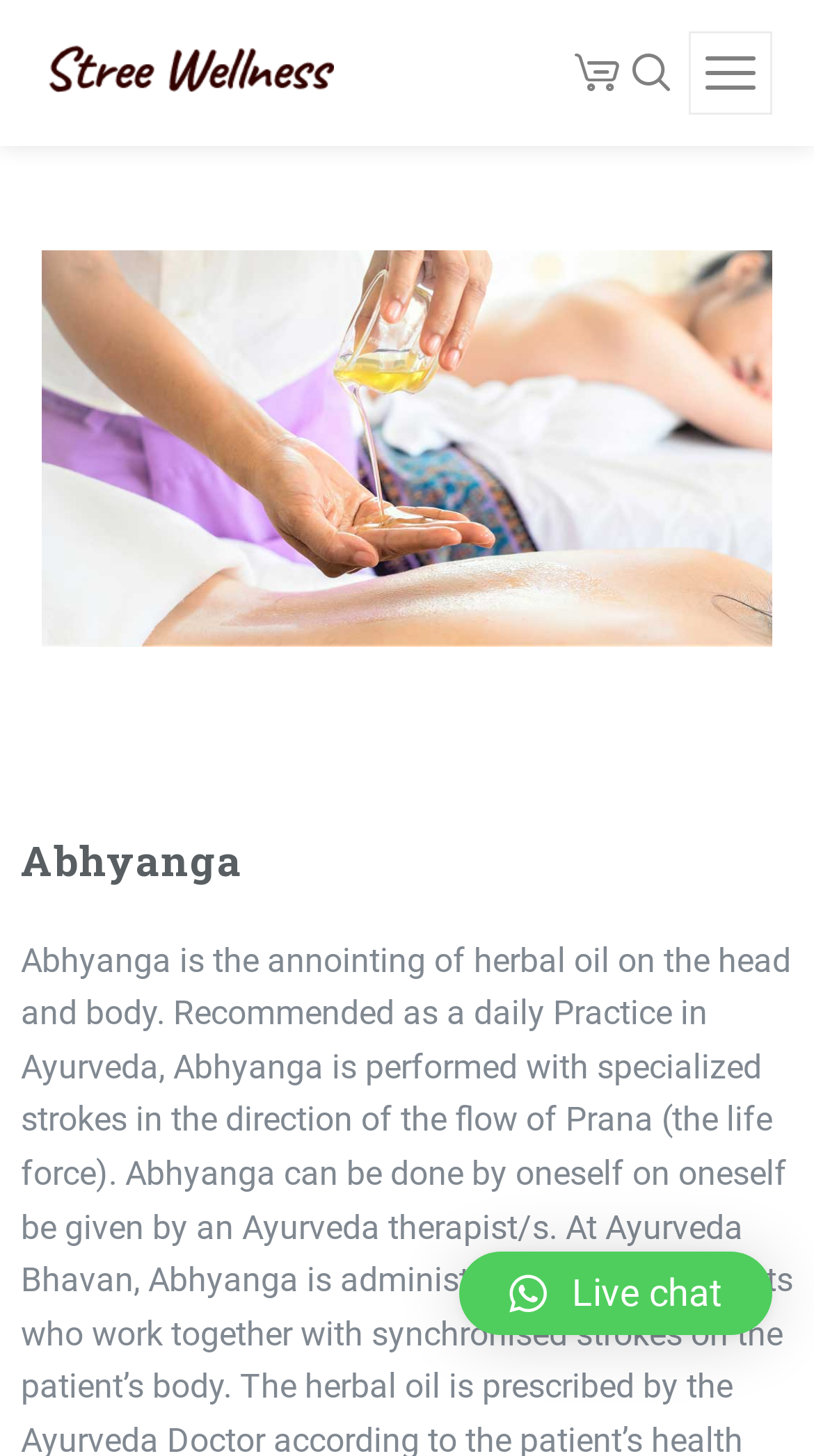From the given element description: "× Live chat", find the bounding box for the UI element. Provide the coordinates as four float numbers between 0 and 1, in the order [left, top, right, bottom].

[0.564, 0.86, 0.949, 0.917]